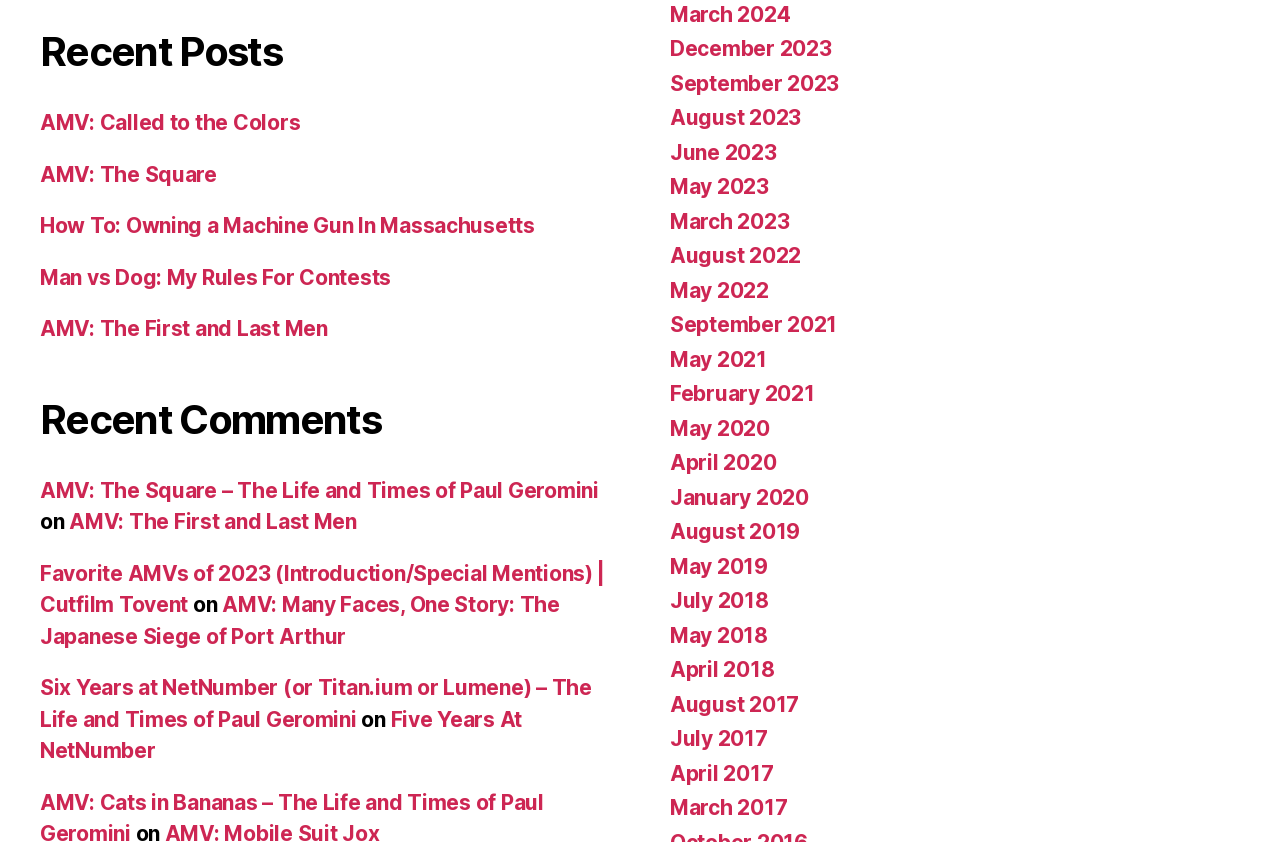Highlight the bounding box coordinates of the element that should be clicked to carry out the following instruction: "Check recent comments". The coordinates must be given as four float numbers ranging from 0 to 1, i.e., [left, top, right, bottom].

[0.031, 0.469, 0.477, 0.528]